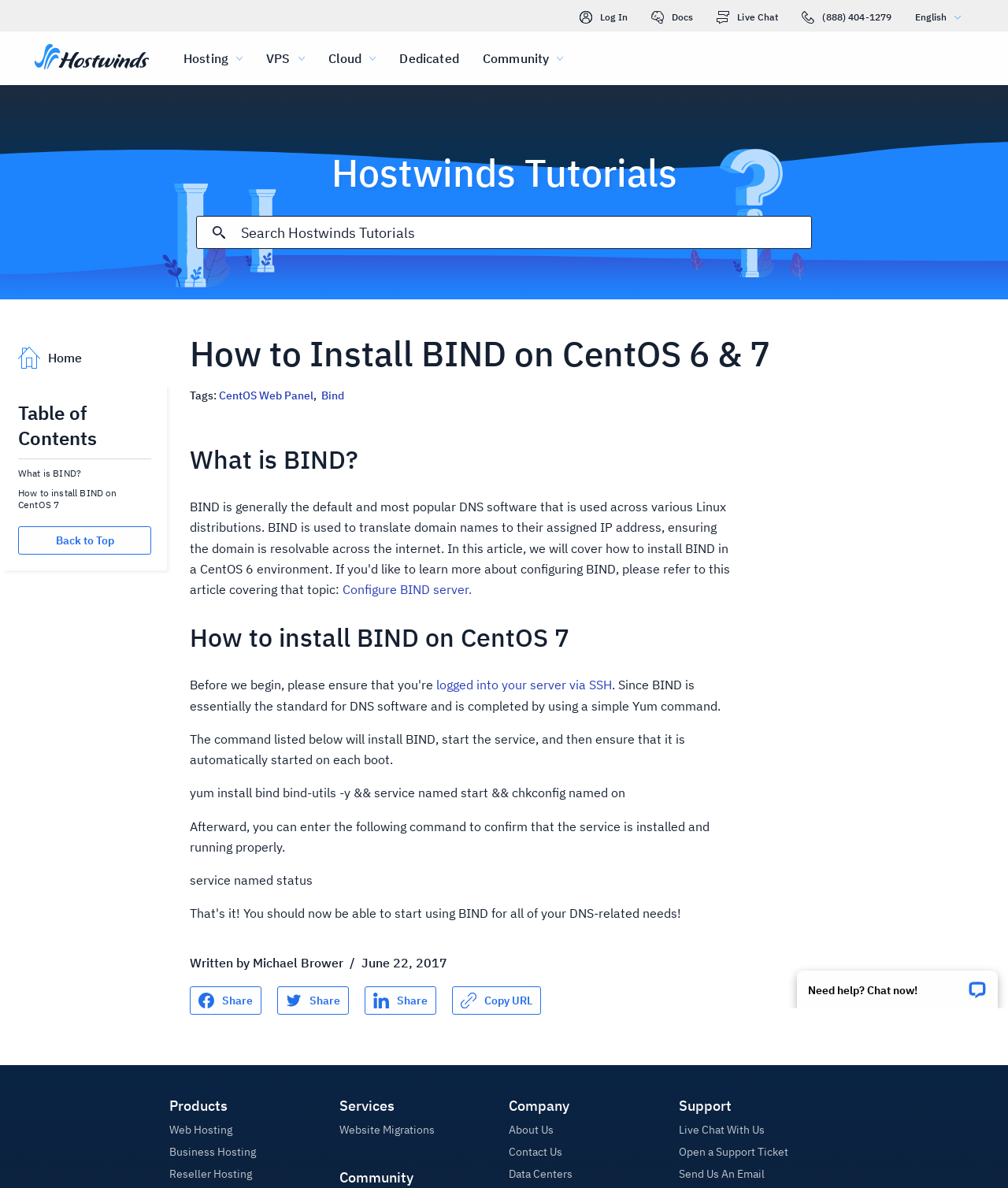Produce an extensive caption that describes everything on the webpage.

This webpage is about installing BIND on CentOS 6 and 7, with a focus on DNS software. At the top, there is a navigation bar with links to "Log In", "Docs", "Live Chat", and a phone number. On the right side of the navigation bar, there is a button to switch the language to English. Below the navigation bar, there is a logo with the text "Hostwinds" and a search bar with a button to commit the search.

The main content of the webpage is divided into sections. The first section is titled "How to Install BIND on CentOS 6 & 7" and has a table of contents below it. The table of contents has links to different parts of the webpage, including "What is BIND?" and "How to install BIND on CentOS 7".

The "What is BIND?" section explains that BIND is the default and most popular DNS software used across various Linux distributions. The "How to install BIND on CentOS 7" section provides a step-by-step guide on how to install BIND, including the command to install BIND and start the service.

There are several buttons and links throughout the webpage, including social media sharing buttons, a "Back to Top" button, and links to other related articles. At the bottom of the webpage, there are links to different sections of the website, including "Products", "Services", "Community", "Company", and "Support".